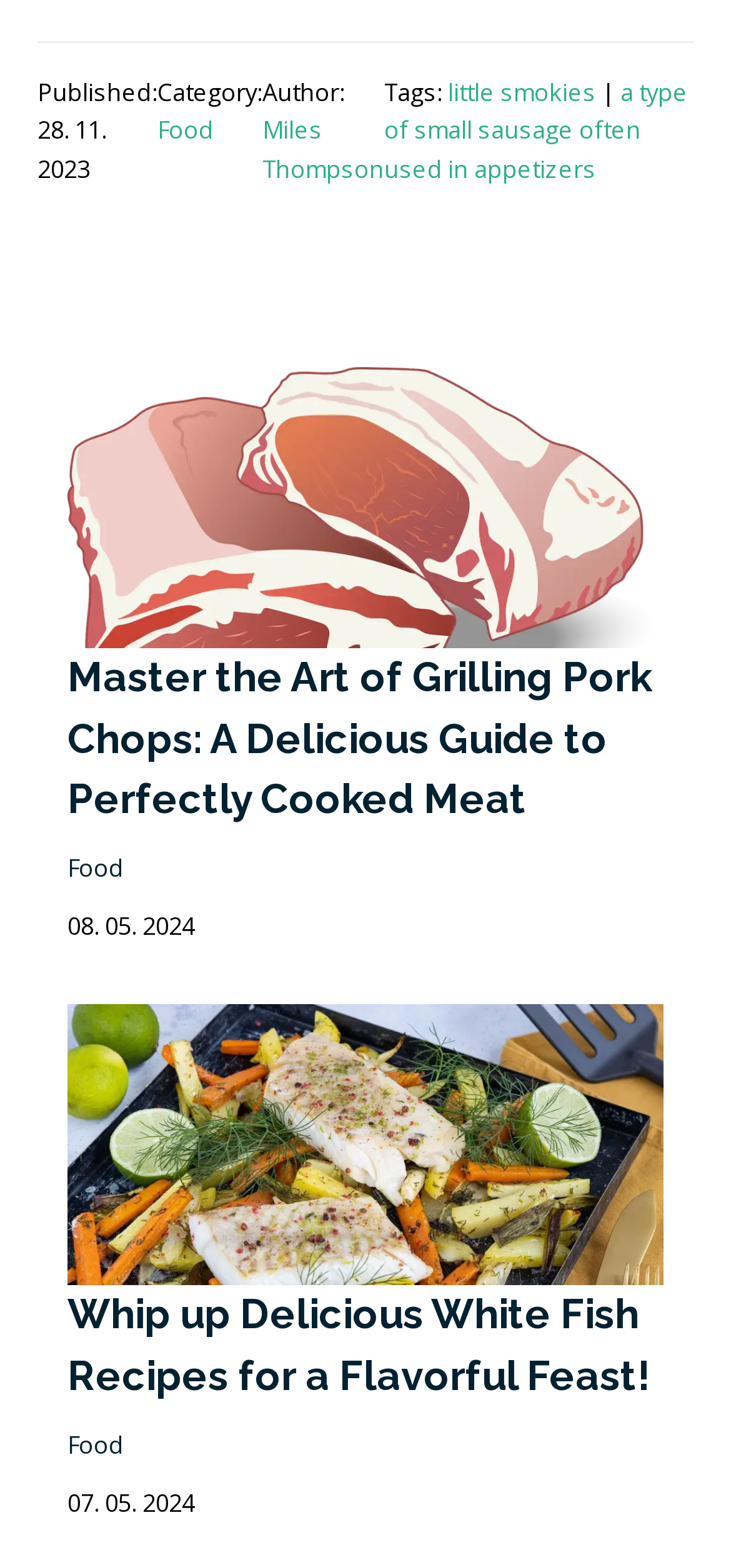Please examine the image and provide a detailed answer to the question: When was the second article published?

I looked at the second article element [108] and found a static text element [339] with the text '07. 05. 2024', which represents the publication date.